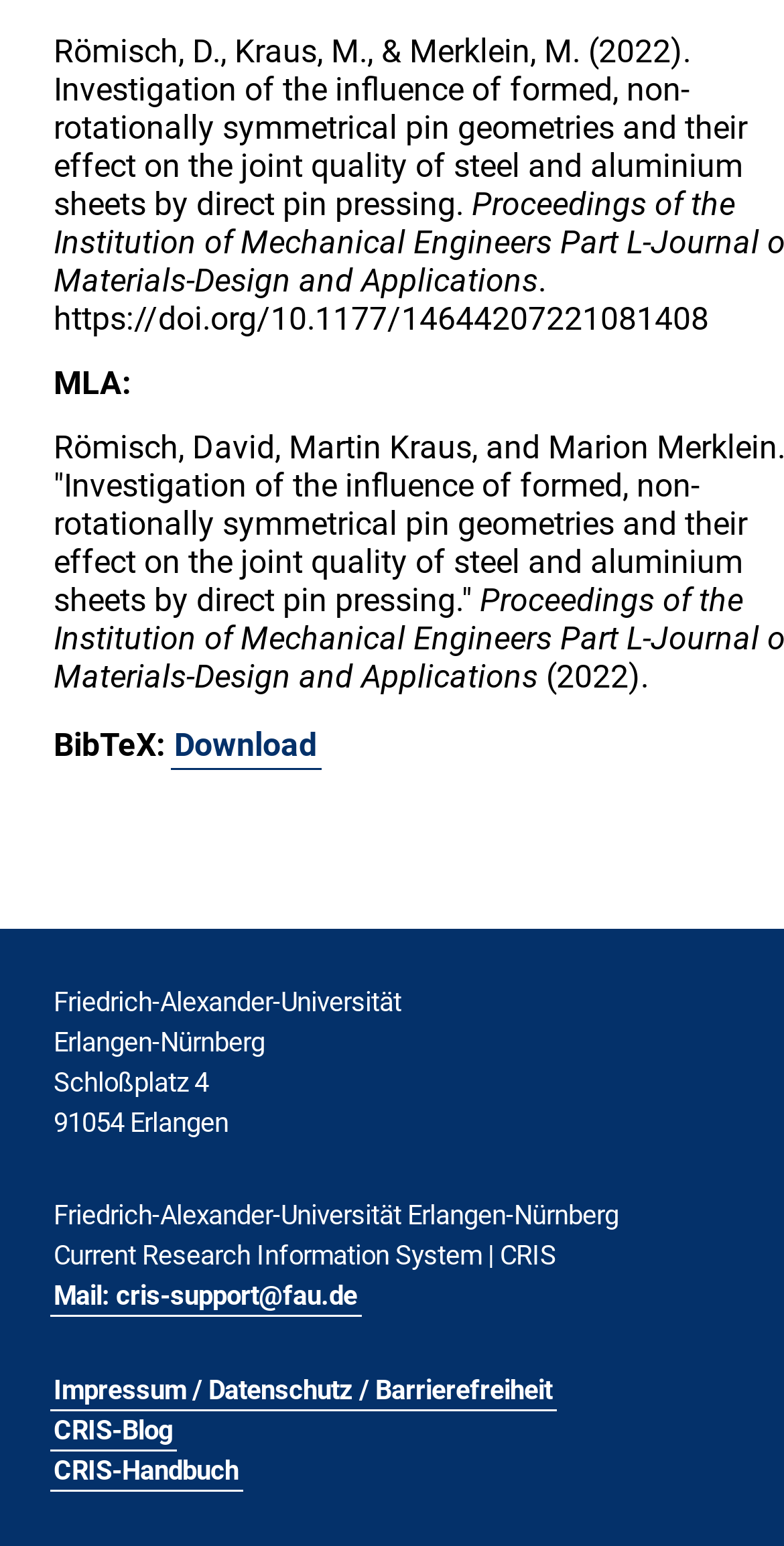Using details from the image, please answer the following question comprehensively:
What is the title of the research paper?

The title of the research paper can be found in the first StaticText element, which is 'Römisch, D., Kraus, M., & Merklein, M. (2022). Investigation of the influence of formed, non-rotationally symmetrical pin geometries and their effect on the joint quality of steel and aluminium sheets by direct pin pressing.' The title is the main part of this text, excluding the authors and the year.